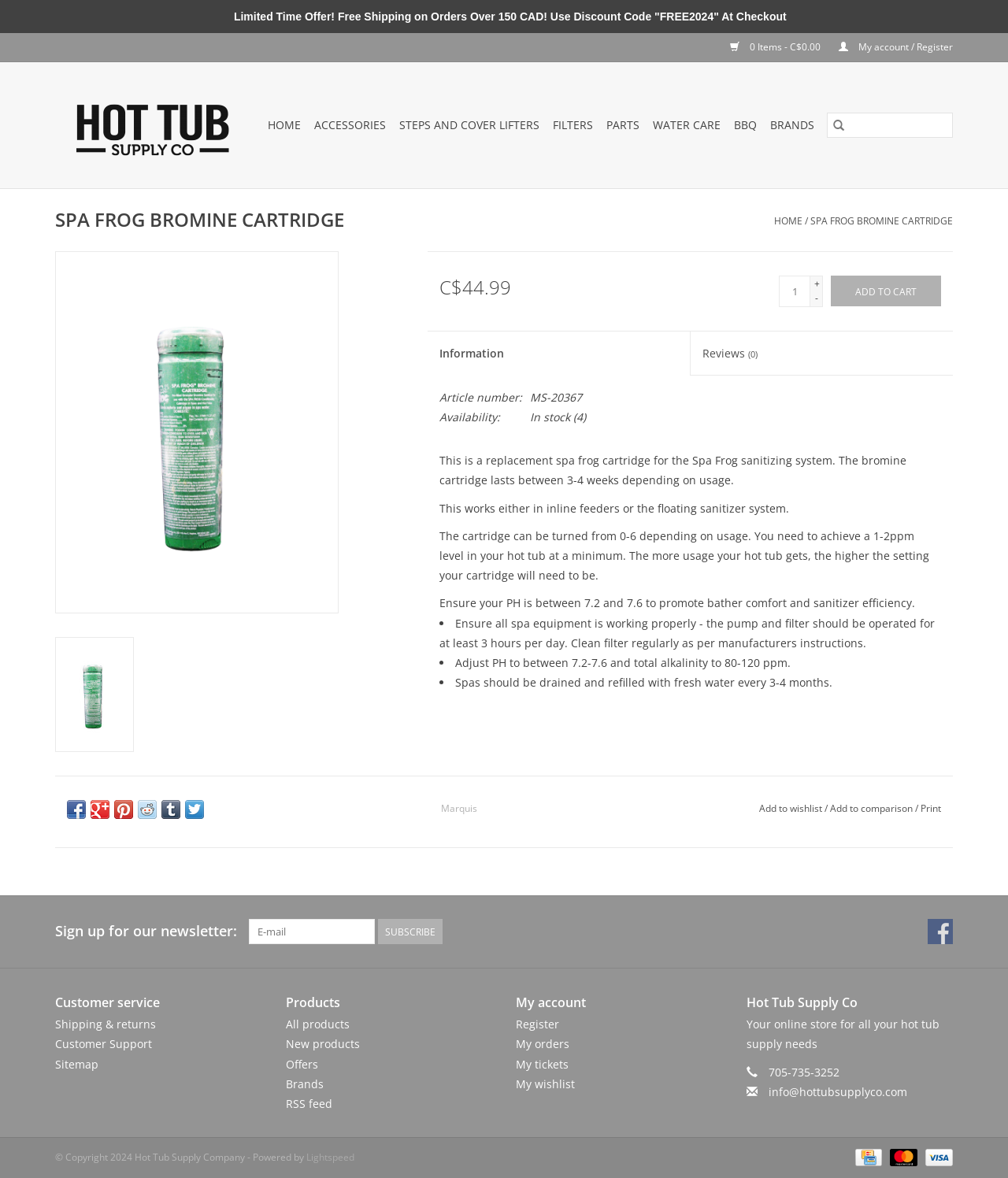Locate the bounding box coordinates of the area to click to fulfill this instruction: "Add to cart". The bounding box should be presented as four float numbers between 0 and 1, in the order [left, top, right, bottom].

[0.824, 0.234, 0.934, 0.26]